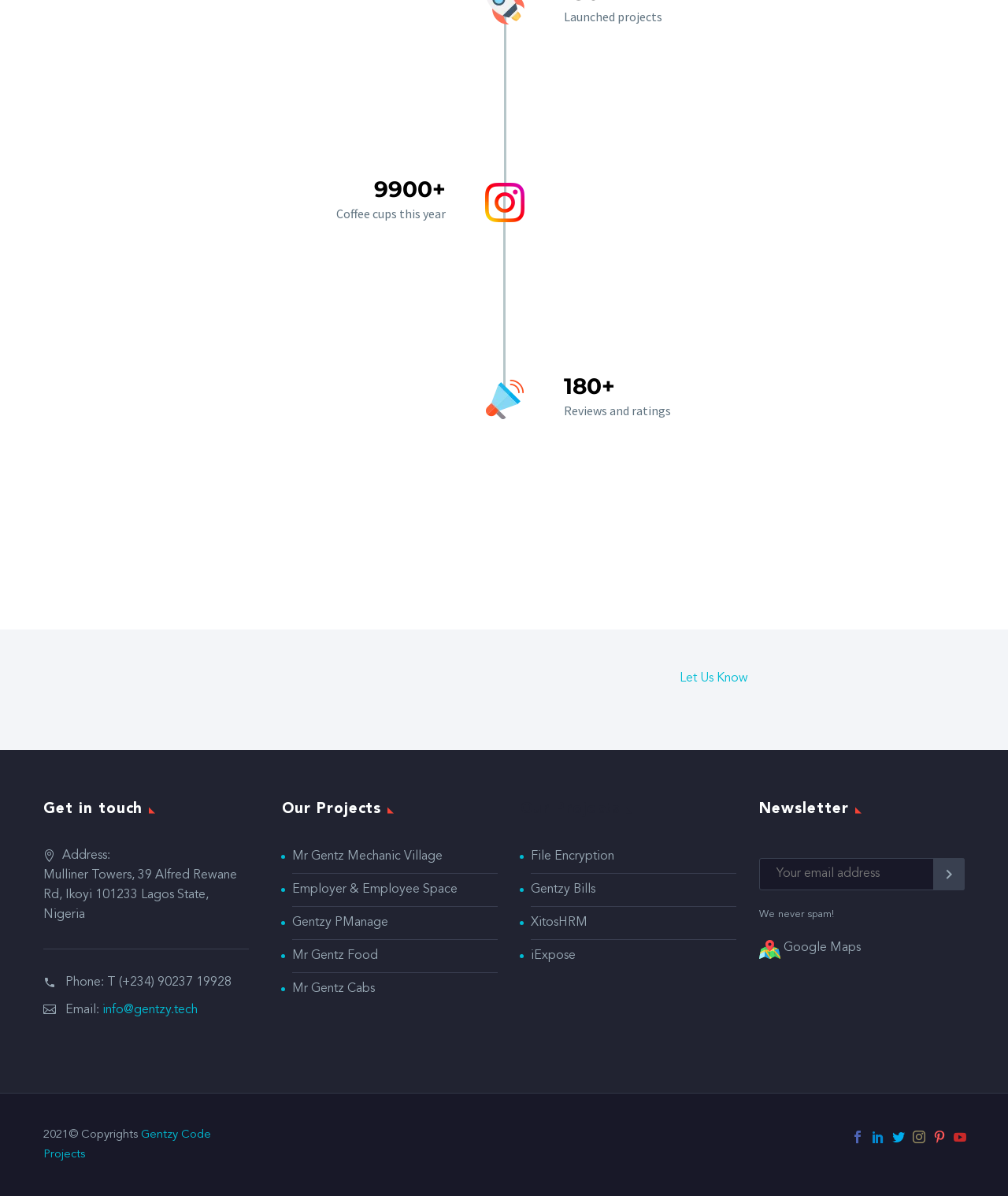Please identify the bounding box coordinates of the area I need to click to accomplish the following instruction: "Subscribe to the newsletter".

[0.753, 0.718, 0.957, 0.745]